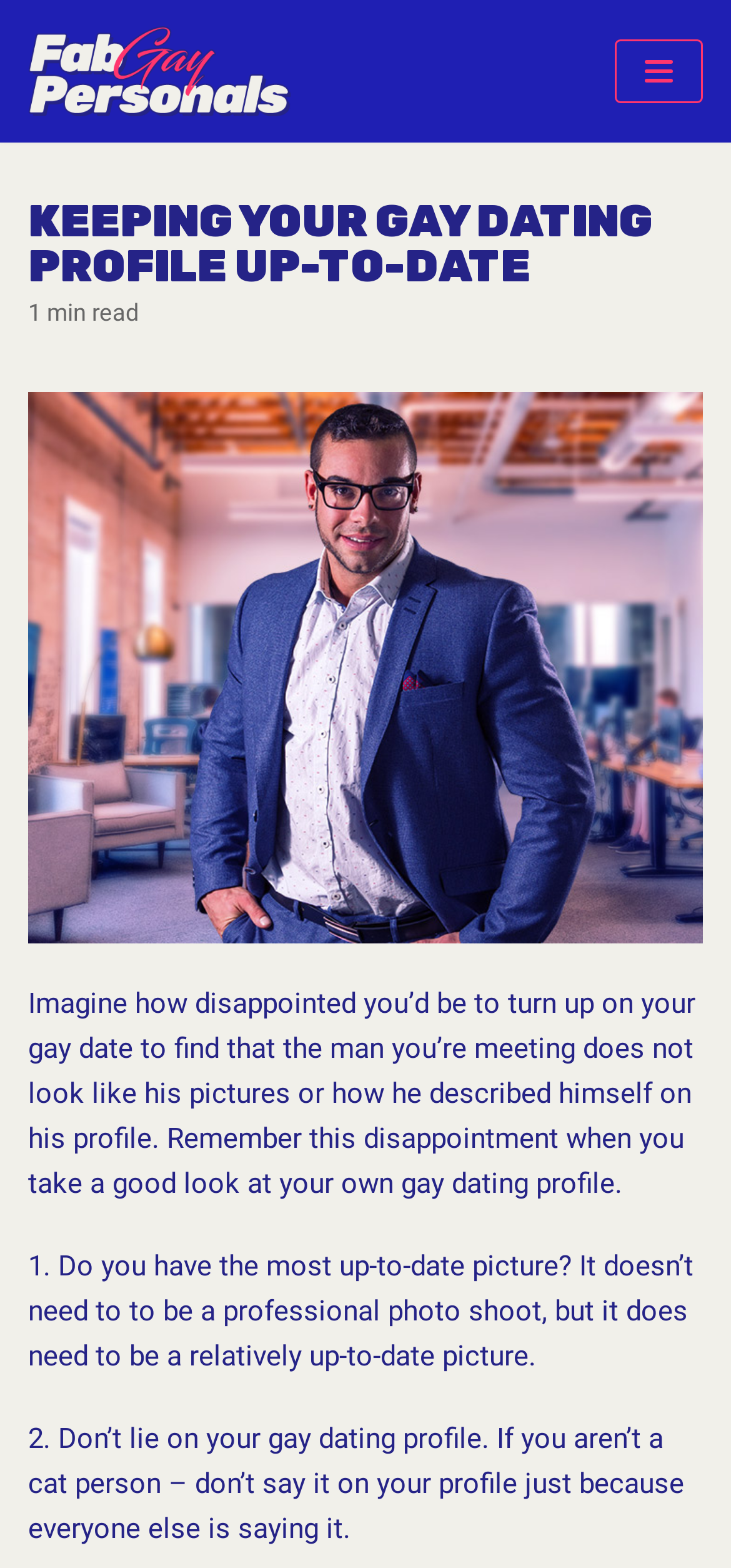How many tips are provided in the article? Please answer the question using a single word or phrase based on the image.

2